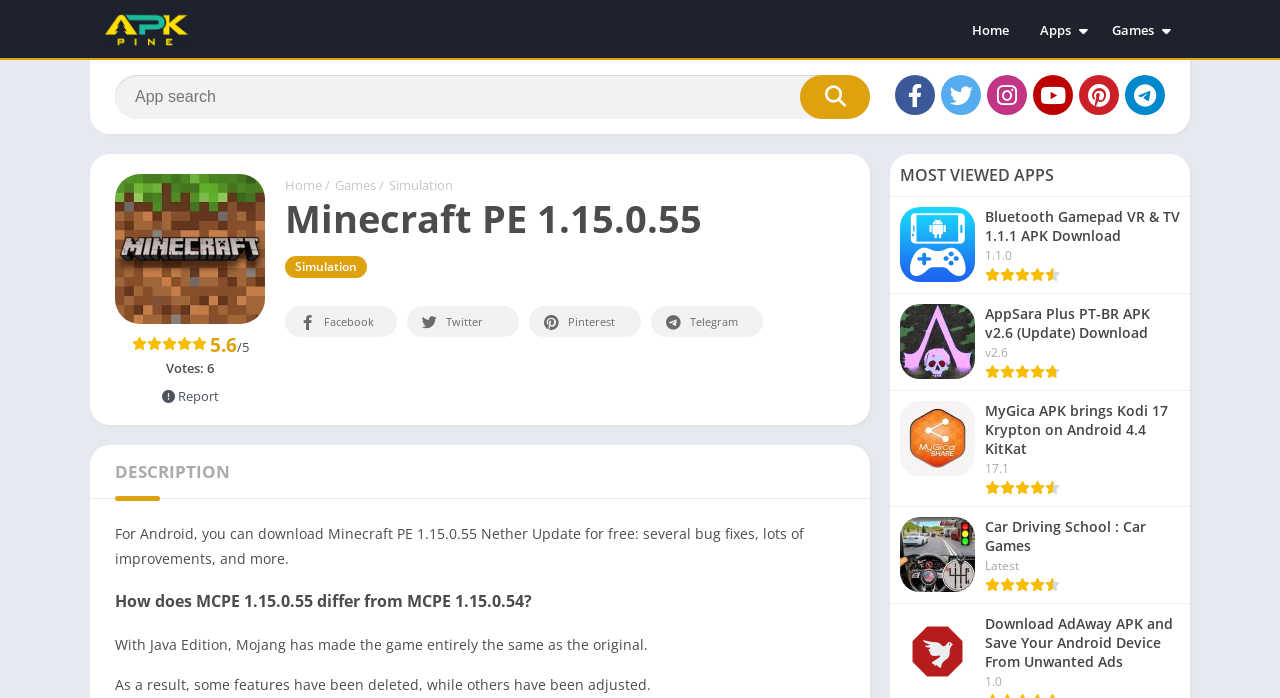What is the name of the game being described?
Look at the image and respond with a one-word or short-phrase answer.

Minecraft PE